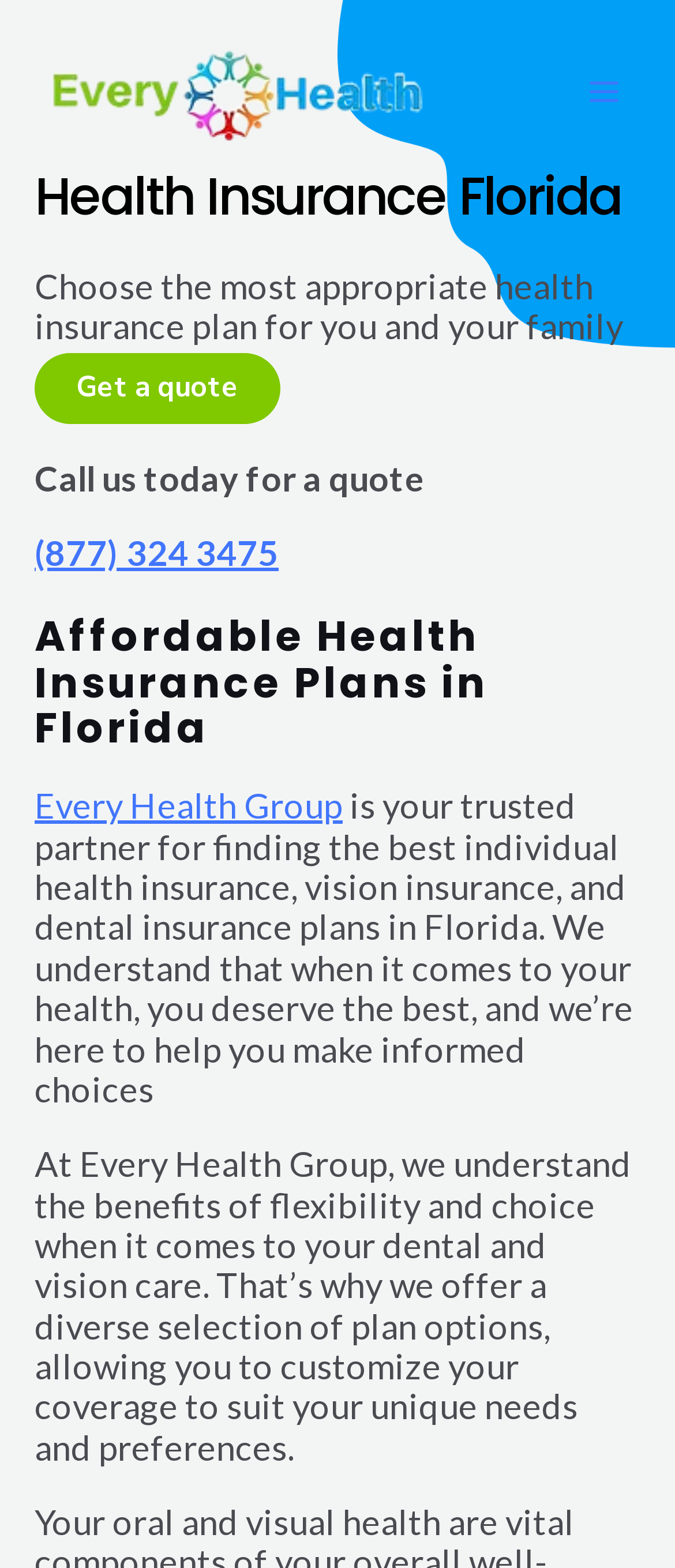Given the description "Main Menu", provide the bounding box coordinates of the corresponding UI element.

[0.841, 0.035, 0.949, 0.082]